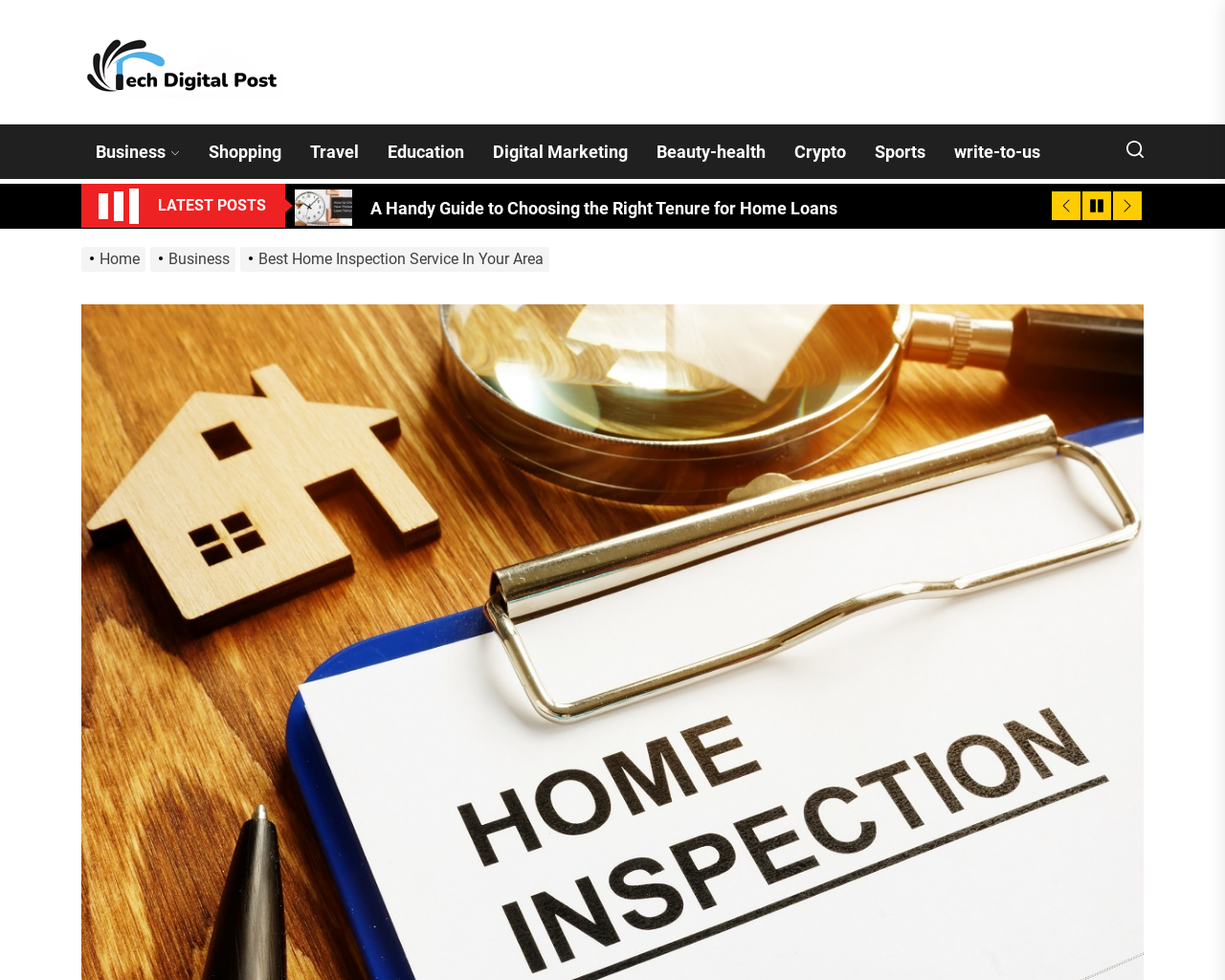Determine the bounding box coordinates of the clickable region to carry out the instruction: "Click on the 'write-to-us' link".

[0.767, 0.127, 0.861, 0.183]